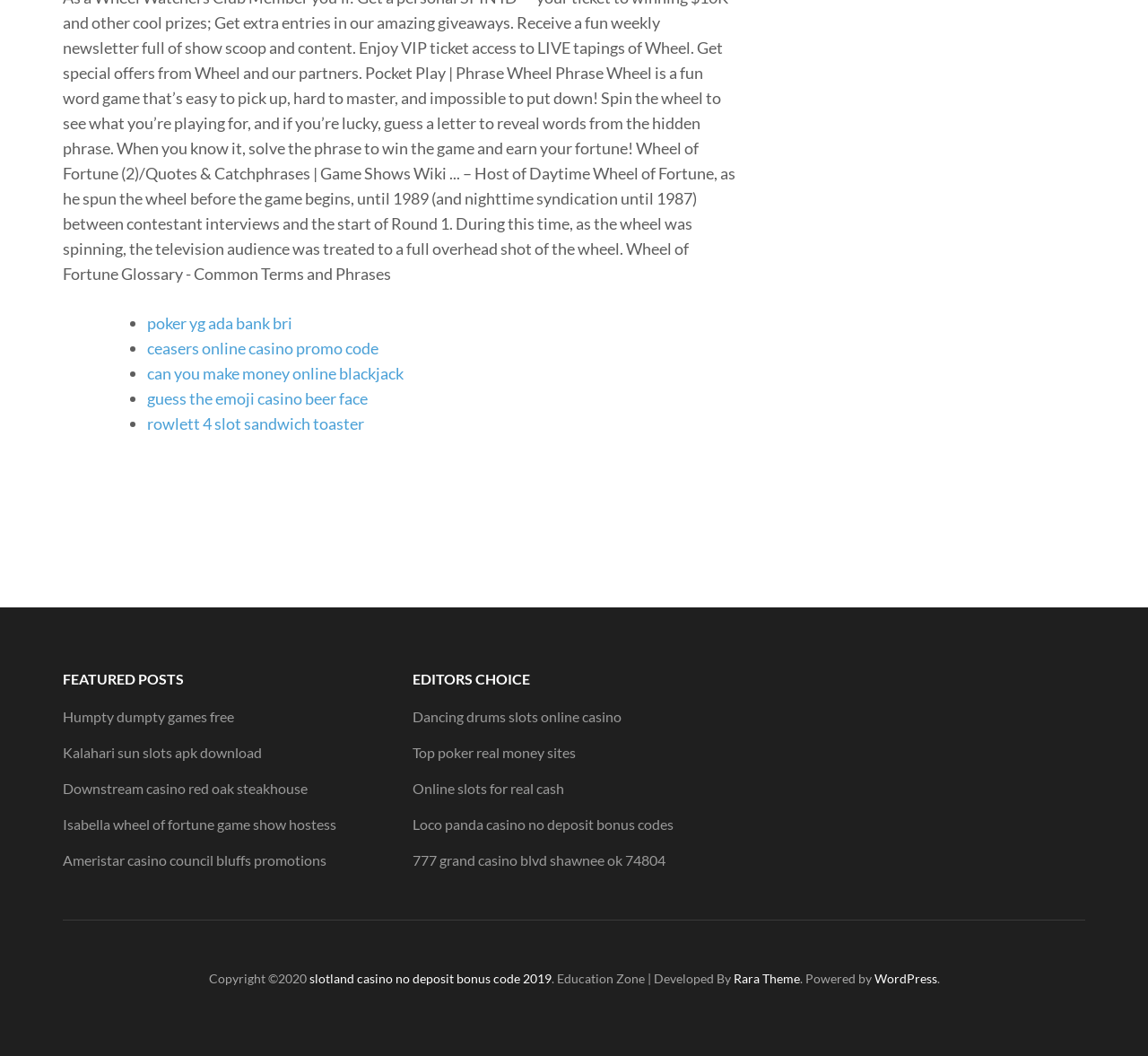Find the bounding box of the element with the following description: "Humpty dumpty games free". The coordinates must be four float numbers between 0 and 1, formatted as [left, top, right, bottom].

[0.055, 0.67, 0.204, 0.686]